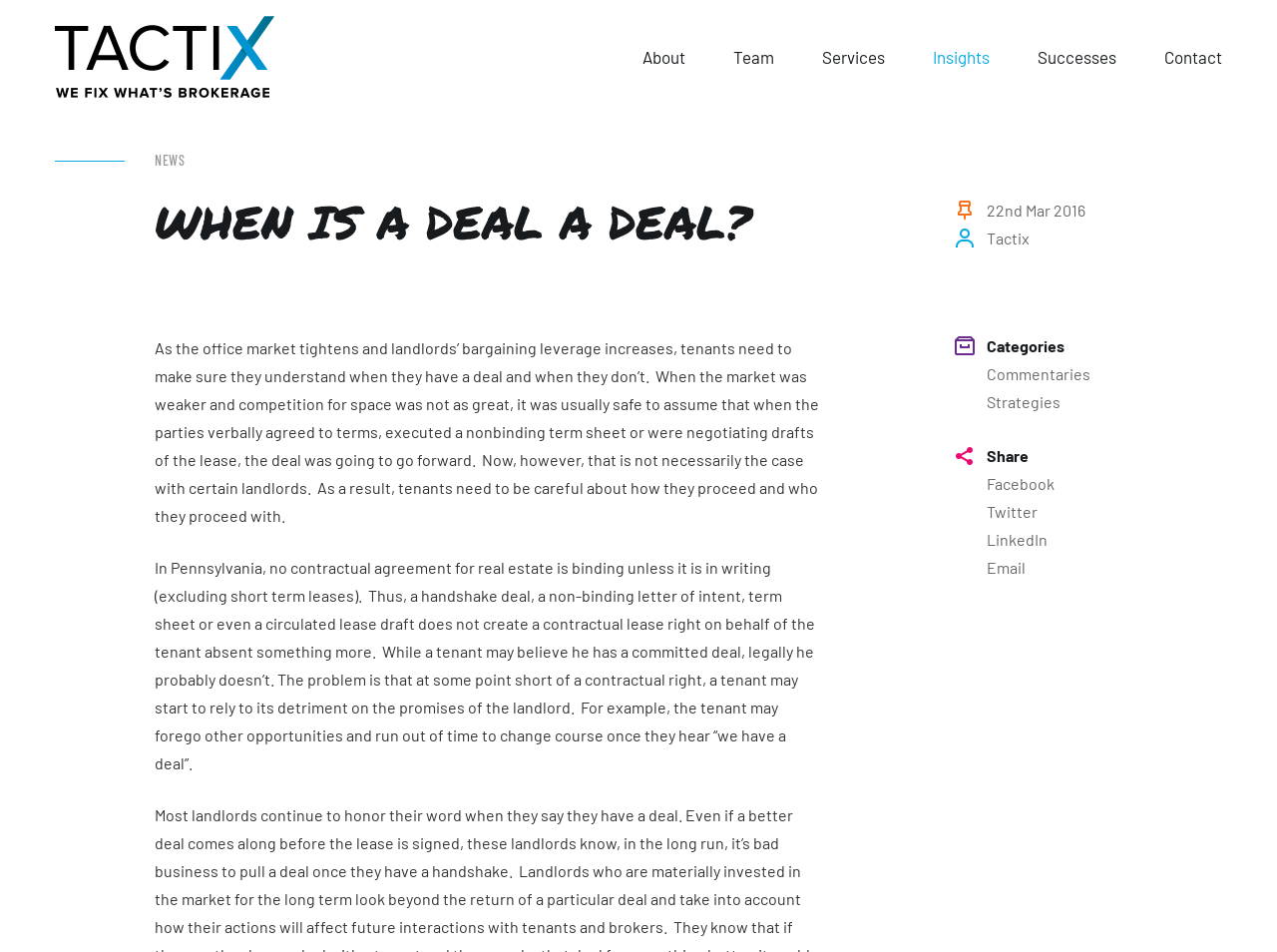Generate an in-depth caption that captures all aspects of the webpage.

The webpage is about Tactix Real Estate Advisors, with a focus on a specific article titled "When is a Deal a Deal?" The top section of the page features a navigation menu with links to various sections of the website, including "About", "Team", "Services", "Insights", "Successes", and "Contact". 

Below the navigation menu, there is a heading that reads "NEWS" and another heading that reads "WHEN IS A DEAL A DEAL?" The article itself is divided into two paragraphs. The first paragraph discusses the importance of understanding when a deal is actually a deal in the office market, especially when landlords have more bargaining power. The second paragraph explains that in Pennsylvania, a contractual agreement for real estate is only binding if it is in writing, and that a tenant may not have a committed deal even if they believe they do.

To the right of the article, there is a section with a timestamp indicating that the article was published on 22nd Mar 2016. Below the timestamp, there are links to categories such as "Commentaries" and "Strategies", as well as social media sharing options for Facebook, Twitter, LinkedIn, and Email.